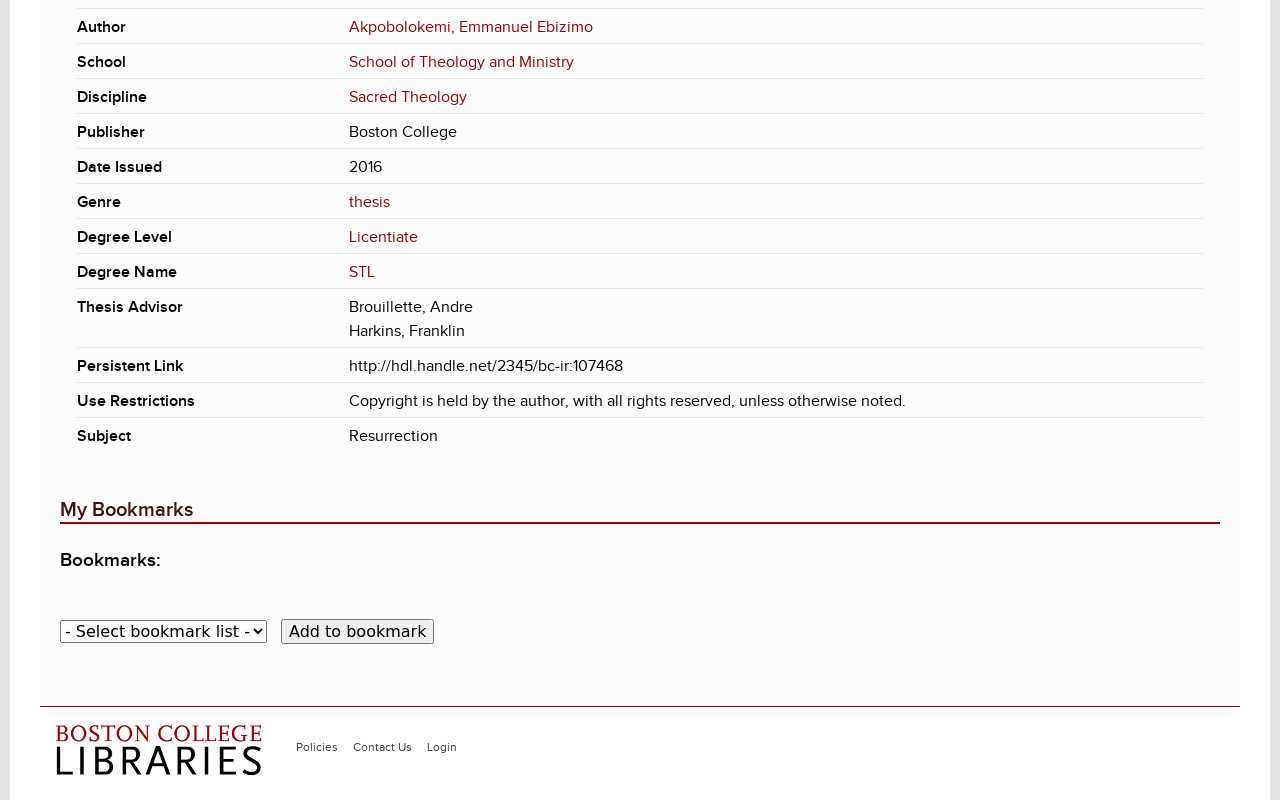Determine the bounding box coordinates for the clickable element required to fulfill the instruction: "View author information". Provide the coordinates as four float numbers between 0 and 1, i.e., [left, top, right, bottom].

[0.273, 0.022, 0.463, 0.044]